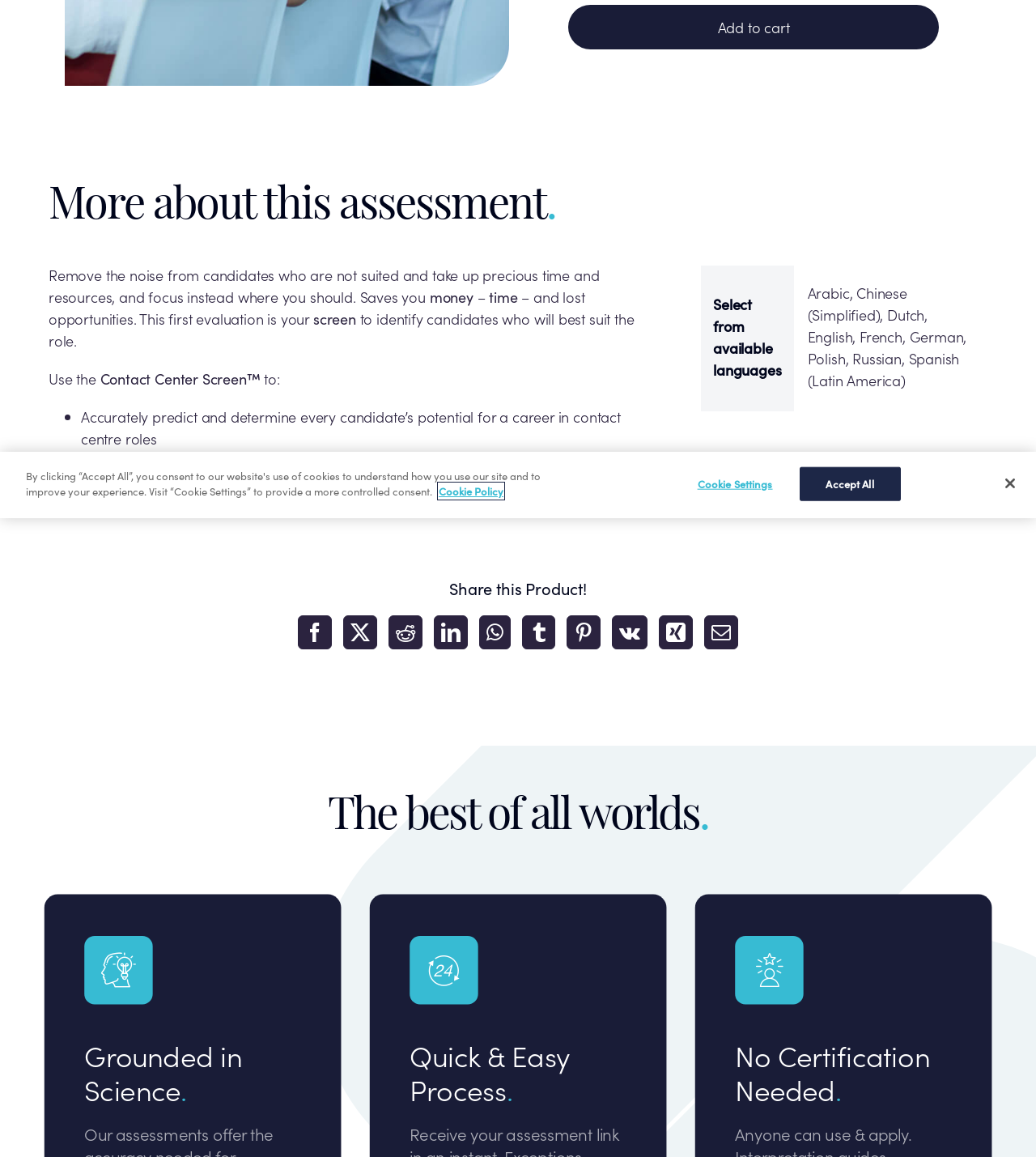Given the description of a UI element: "Add to cart", identify the bounding box coordinates of the matching element in the webpage screenshot.

[0.549, 0.004, 0.906, 0.043]